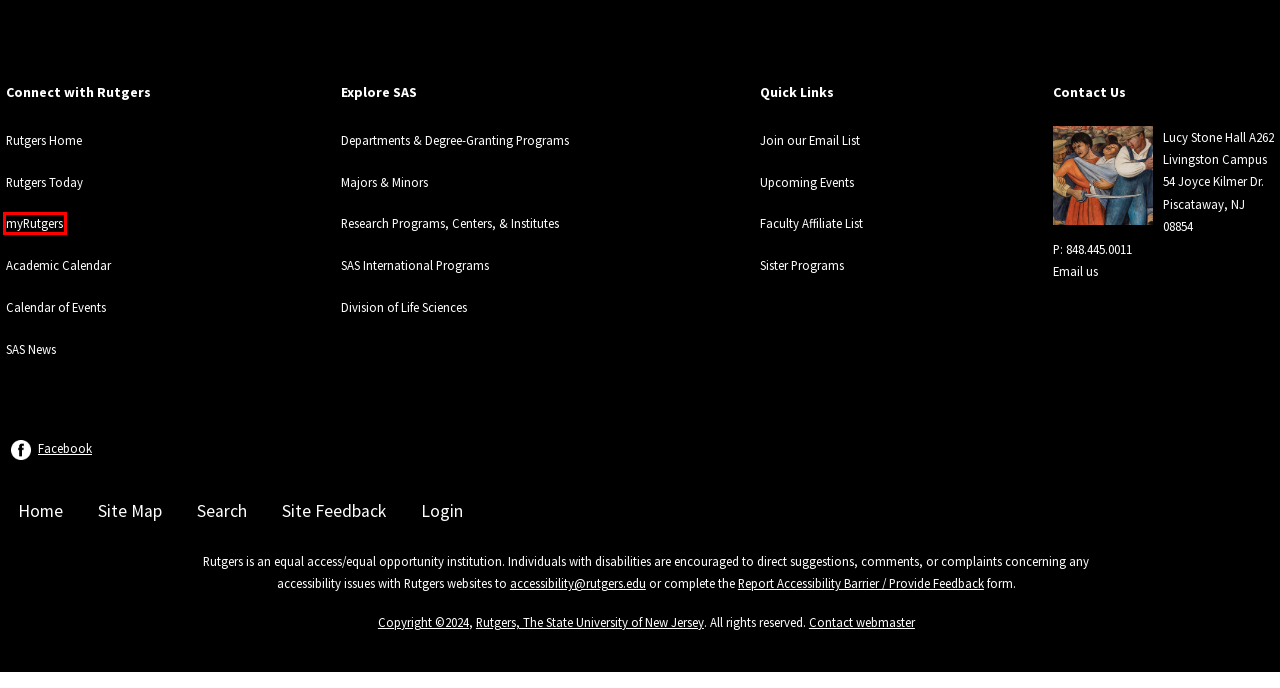You have a screenshot showing a webpage with a red bounding box around a UI element. Choose the webpage description that best matches the new page after clicking the highlighted element. Here are the options:
A. Centers and Institutes
B. Academic Calendar | Academic Scheduling and Instructional Space
C. Copyright Information | Rutgers University
D. Office of International Programs
E. Welcome to Division of Life Sciences | Rutgers University
F. login - skip to CAS - Rutgers IT Help
G. Majors and Minors
H. myRutgers Portal

H